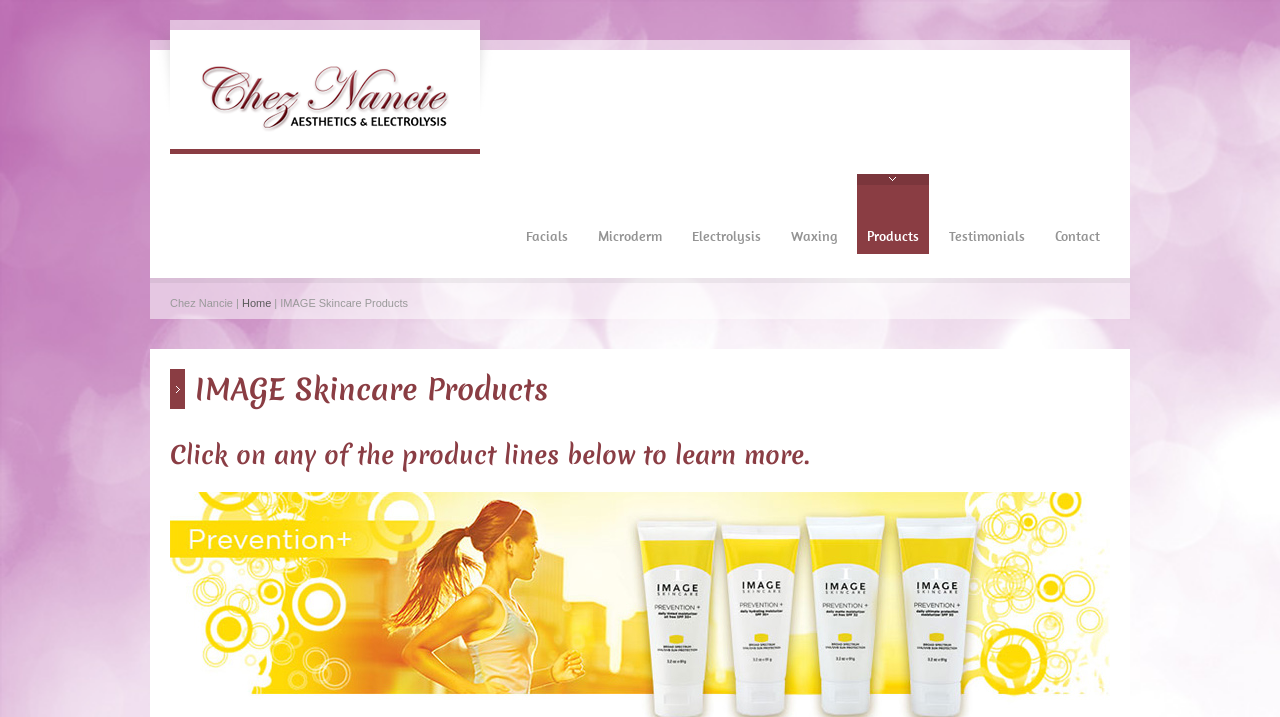Create a detailed description of the webpage's content and layout.

The webpage appears to be a website for Chez Nancie, an aesthetics and electrolysis service provider in Highlands Ranch. At the top left, there is a logo image with the text "Chez Nancie – Asthetics and Electrolysis in Highlands Ranch" next to it, which is also a clickable link. 

Below the logo, there is a navigation menu with seven links: "Facials", "Microderm", "Electrolysis", "Waxing", "Products", "Testimonials", and "Contact", arranged horizontally from left to right. 

On the left side, there is a vertical menu with two links: "Home" and a separator line, followed by the text "IMAGE Skincare Products". The text "IMAGE Skincare Products" is also a heading that spans across the majority of the page width, located below the navigation menu.

Further down, there is a heading that reads "Click on any of the product lines below to learn more." This heading is followed by another empty heading, which may indicate a section or a paragraph break. 

There are no images on the page besides the logo image at the top left. The overall content of the page seems to be focused on introducing the services and products offered by Chez Nancie, with an emphasis on IMAGE Skincare Products.